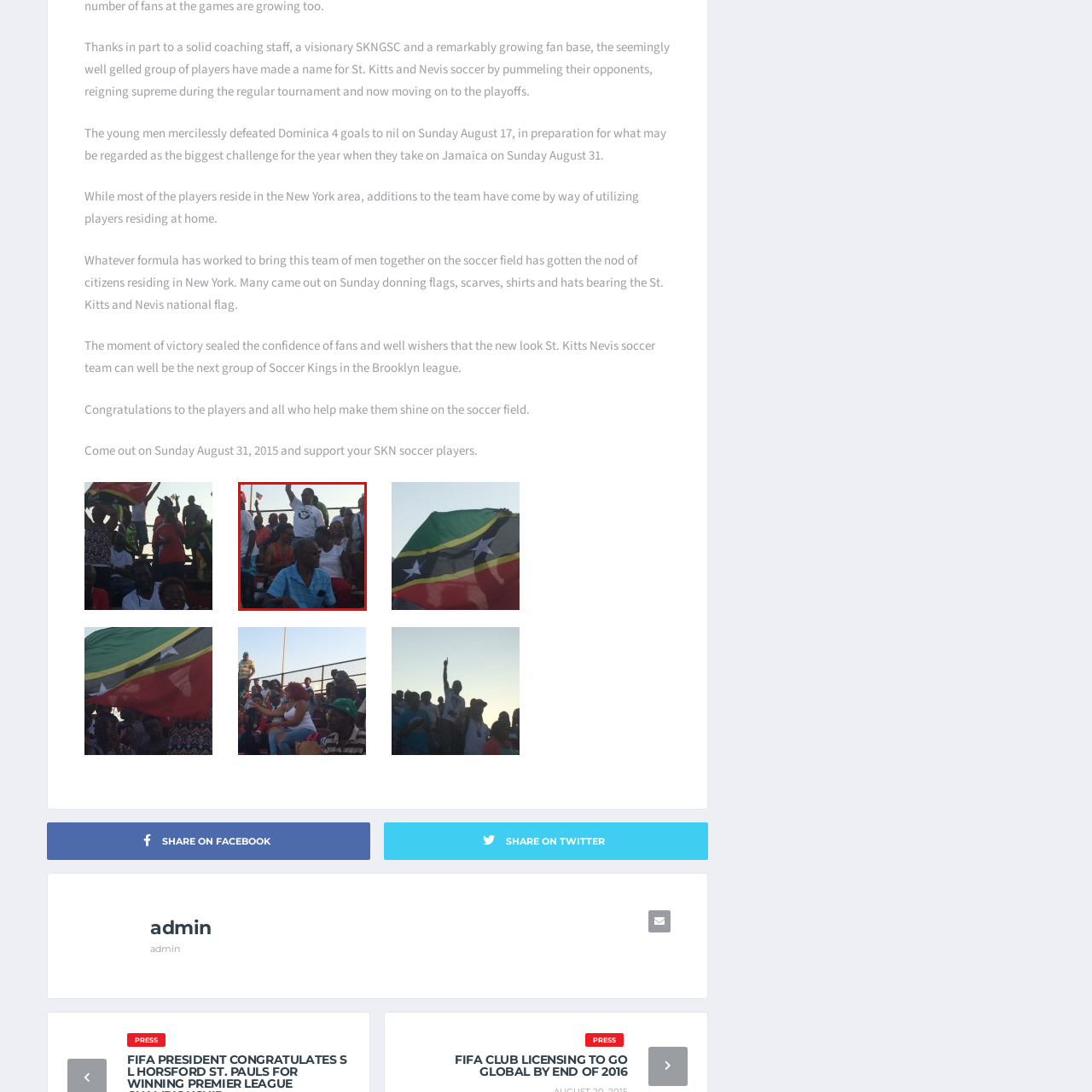Concentrate on the part of the image bordered in red, What is the significance of the upcoming match? Answer concisely with a word or phrase.

Against Jamaica